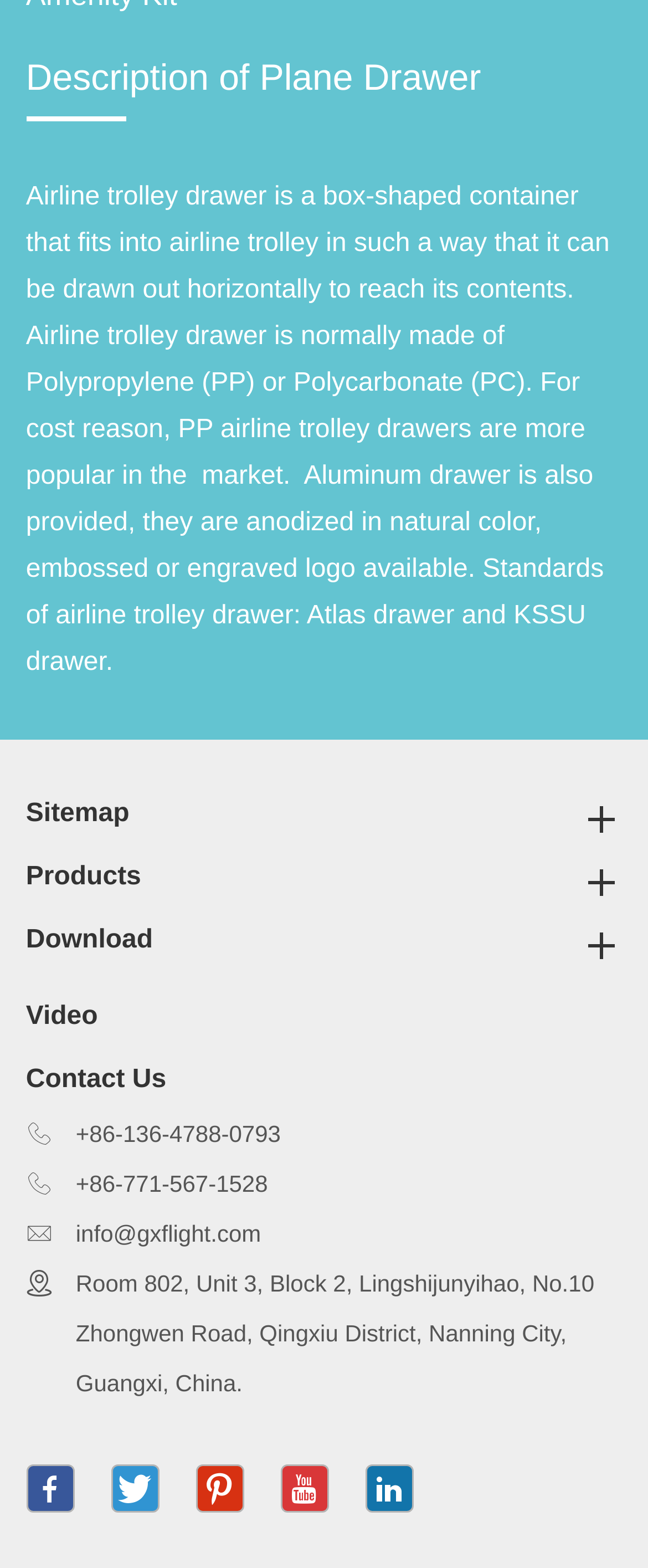What is the company's email address?
Please provide a detailed and thorough answer to the question.

The company's email address can be found in the contact information section of the webpage, which is located at the top of the page. The email address is listed as 'info@gxflight.com'.